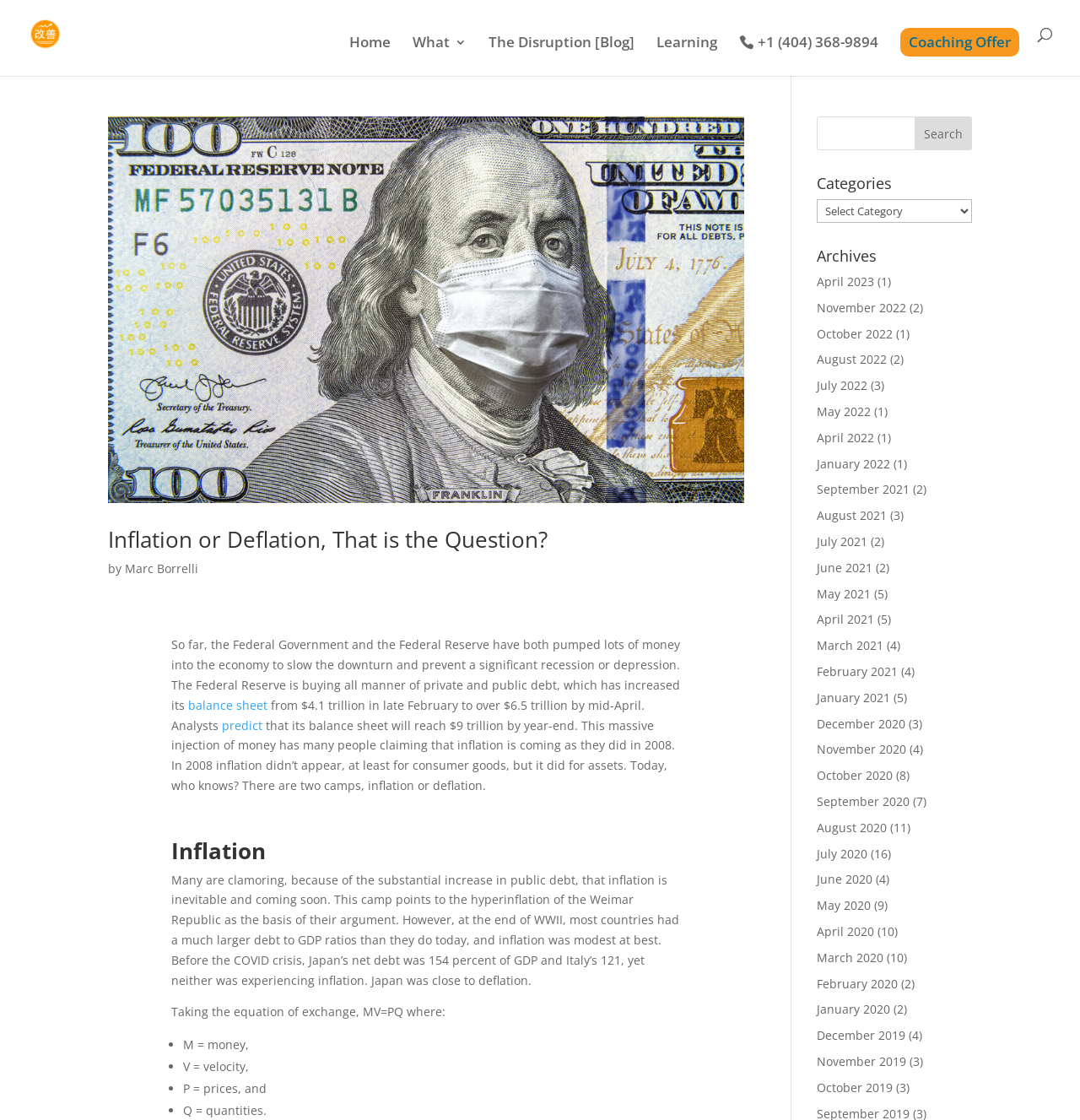Find the bounding box coordinates for the area you need to click to carry out the instruction: "Click on the 'Coaching Offer' link". The coordinates should be four float numbers between 0 and 1, indicated as [left, top, right, bottom].

[0.834, 0.025, 0.944, 0.05]